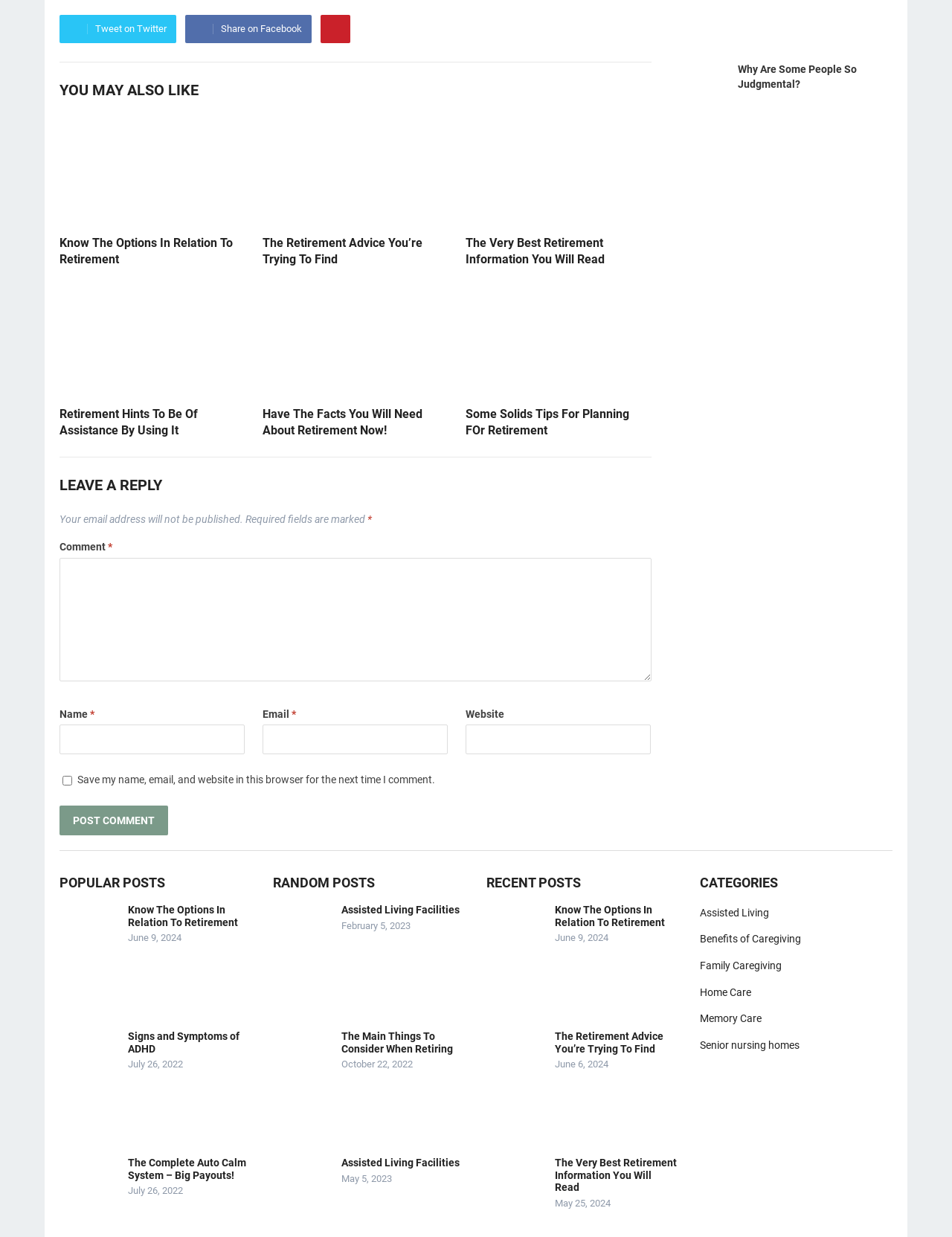Please identify the bounding box coordinates of the area that needs to be clicked to fulfill the following instruction: "View the profile of Alleny Gavin."

None